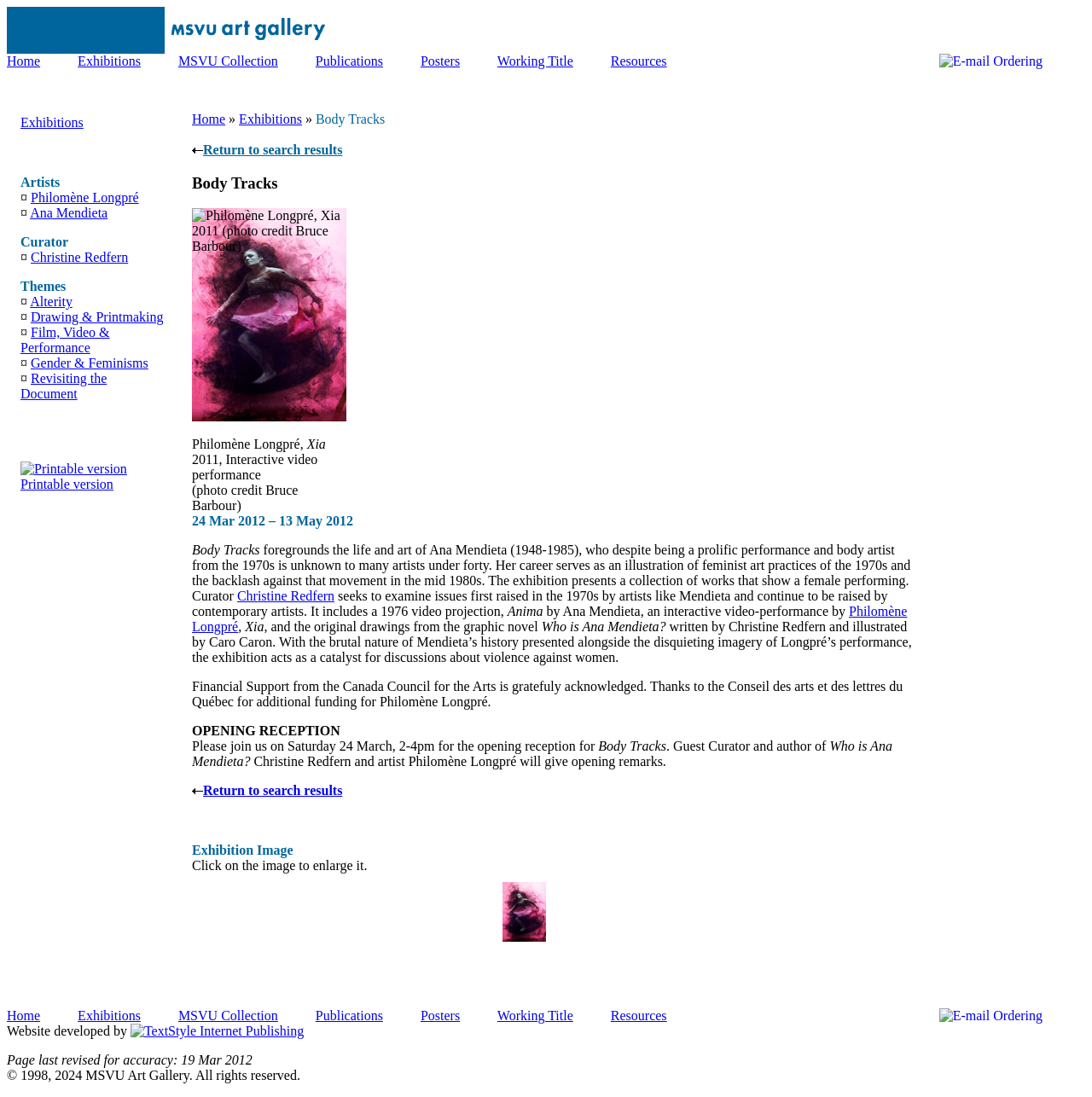What is the name of the artist who created the interactive video performance?
From the screenshot, supply a one-word or short-phrase answer.

Philomène Longpré